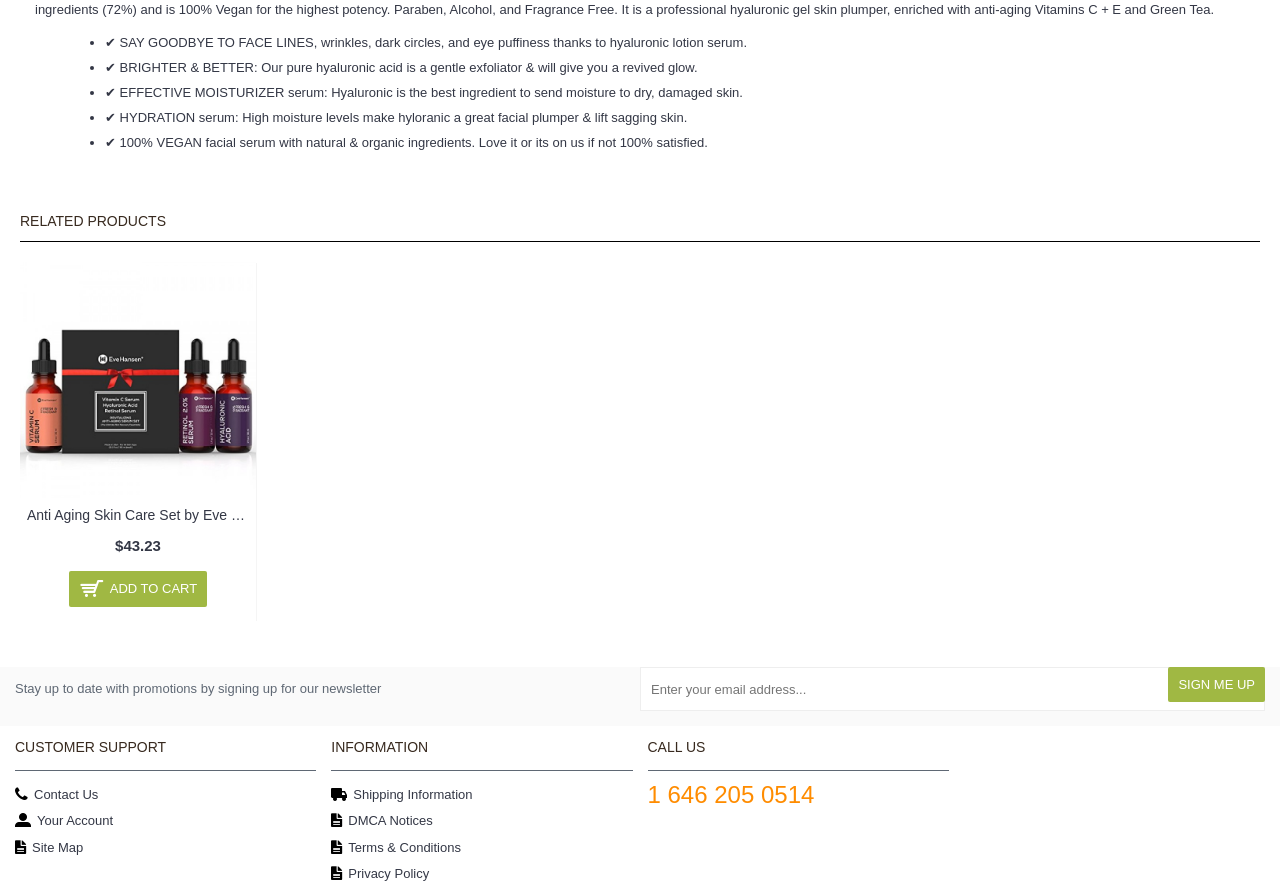Using the provided element description: "Marketing", identify the bounding box coordinates. The coordinates should be four floats between 0 and 1 in the order [left, top, right, bottom].

None